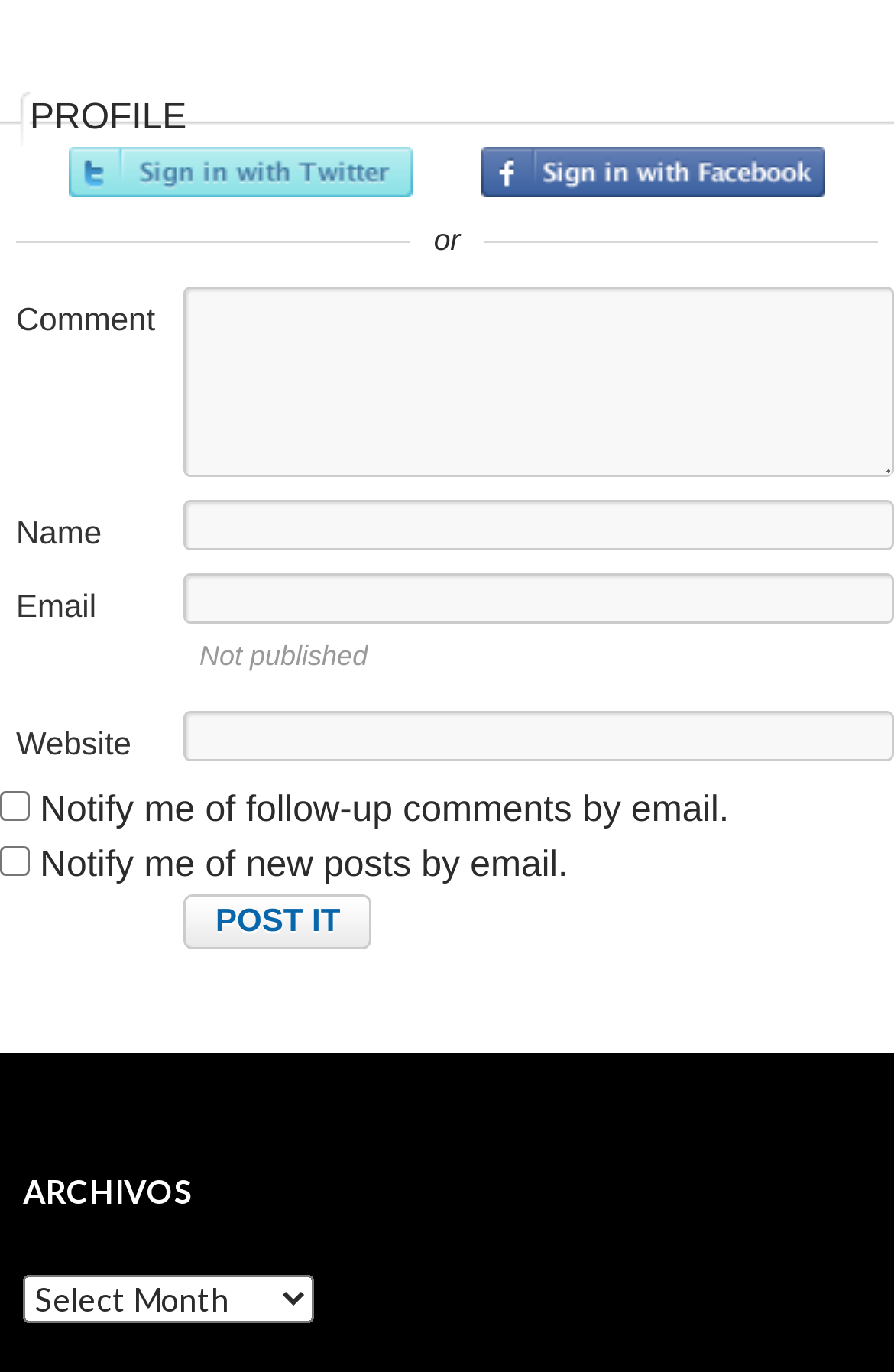How many checkboxes are there in the comment form?
Please provide a comprehensive and detailed answer to the question.

There are two checkboxes in the comment form, one for 'Notify me of follow-up comments by email' and another for 'Notify me of new posts by email'. Both checkboxes are unchecked by default.